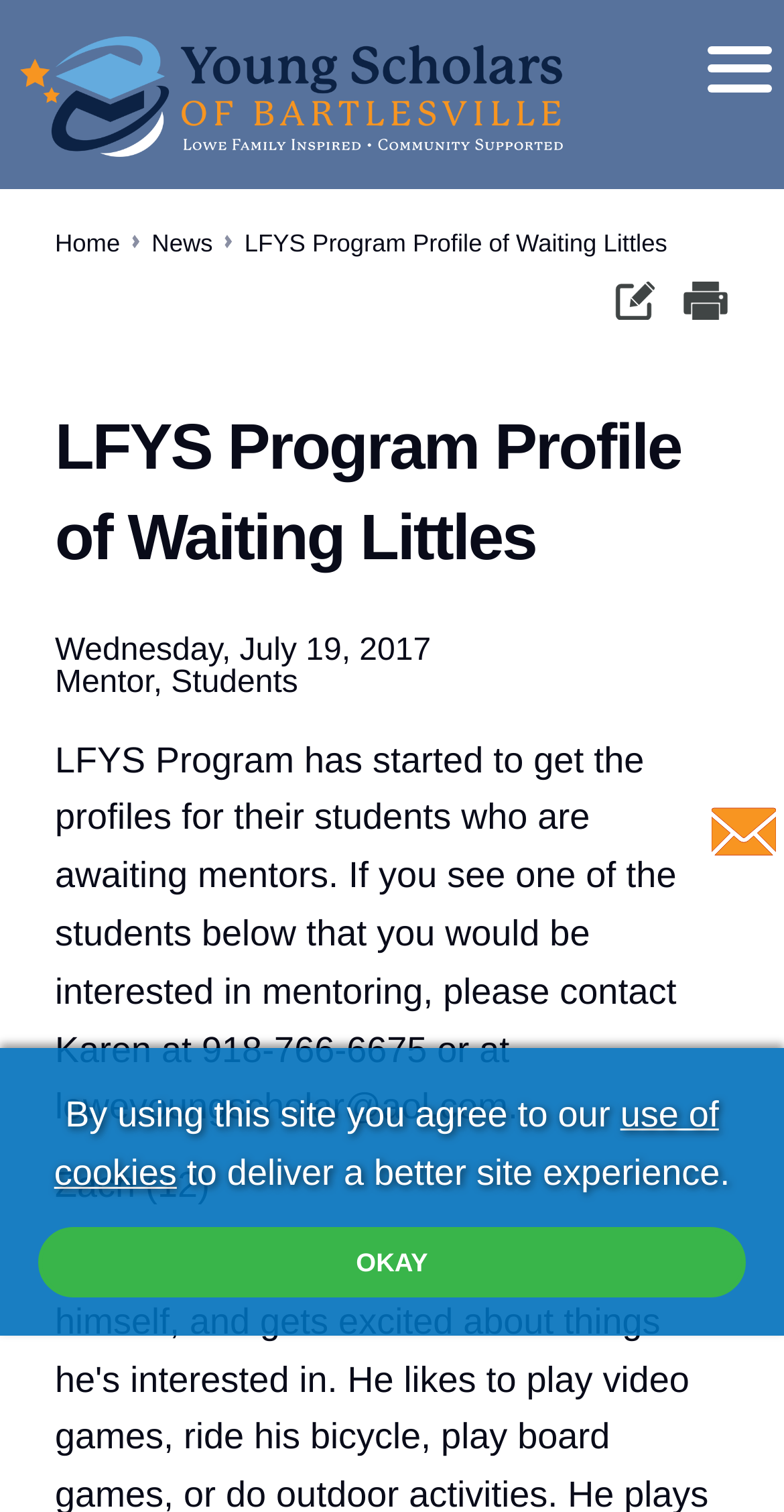How many buttons are in the top navigation section?
Refer to the image and give a detailed response to the question.

I counted the buttons in the top navigation section, which are 'Show Main Nav' and 'Print this page.'. Therefore, there are 2 buttons in the top navigation section.